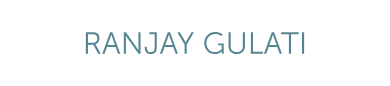Refer to the image and provide a thorough answer to this question:
What is the context of the webpage?

The webpage features insights on leadership and the digital economy, as indicated by the presence of Mastercard CEO Michael Miebach, suggesting that the content is related to these topics.